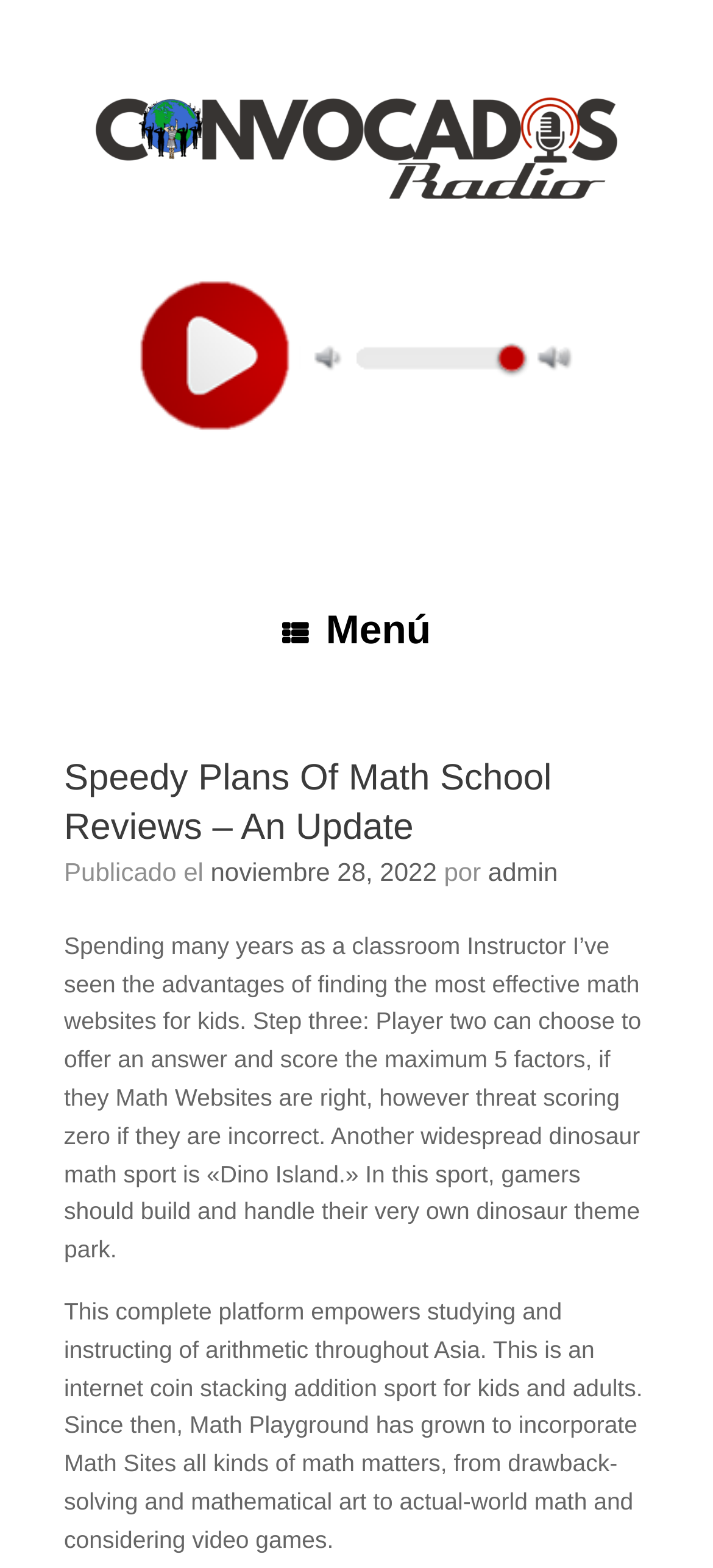What is the date mentioned on the webpage?
Provide a concise answer using a single word or phrase based on the image.

noviembre 28, 2022